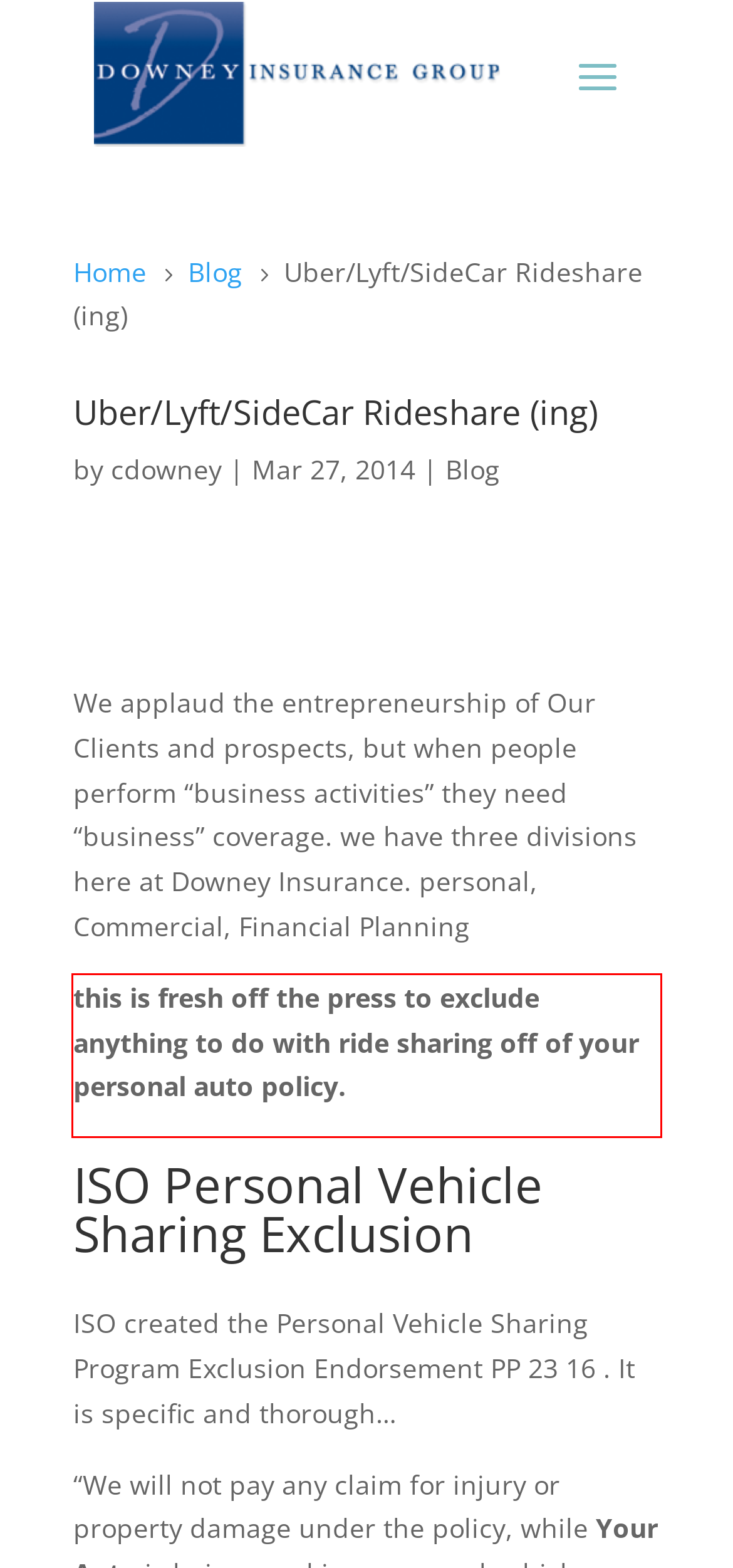Please look at the screenshot provided and find the red bounding box. Extract the text content contained within this bounding box.

this is fresh off the press to exclude anything to do with ride sharing off of your personal auto policy.